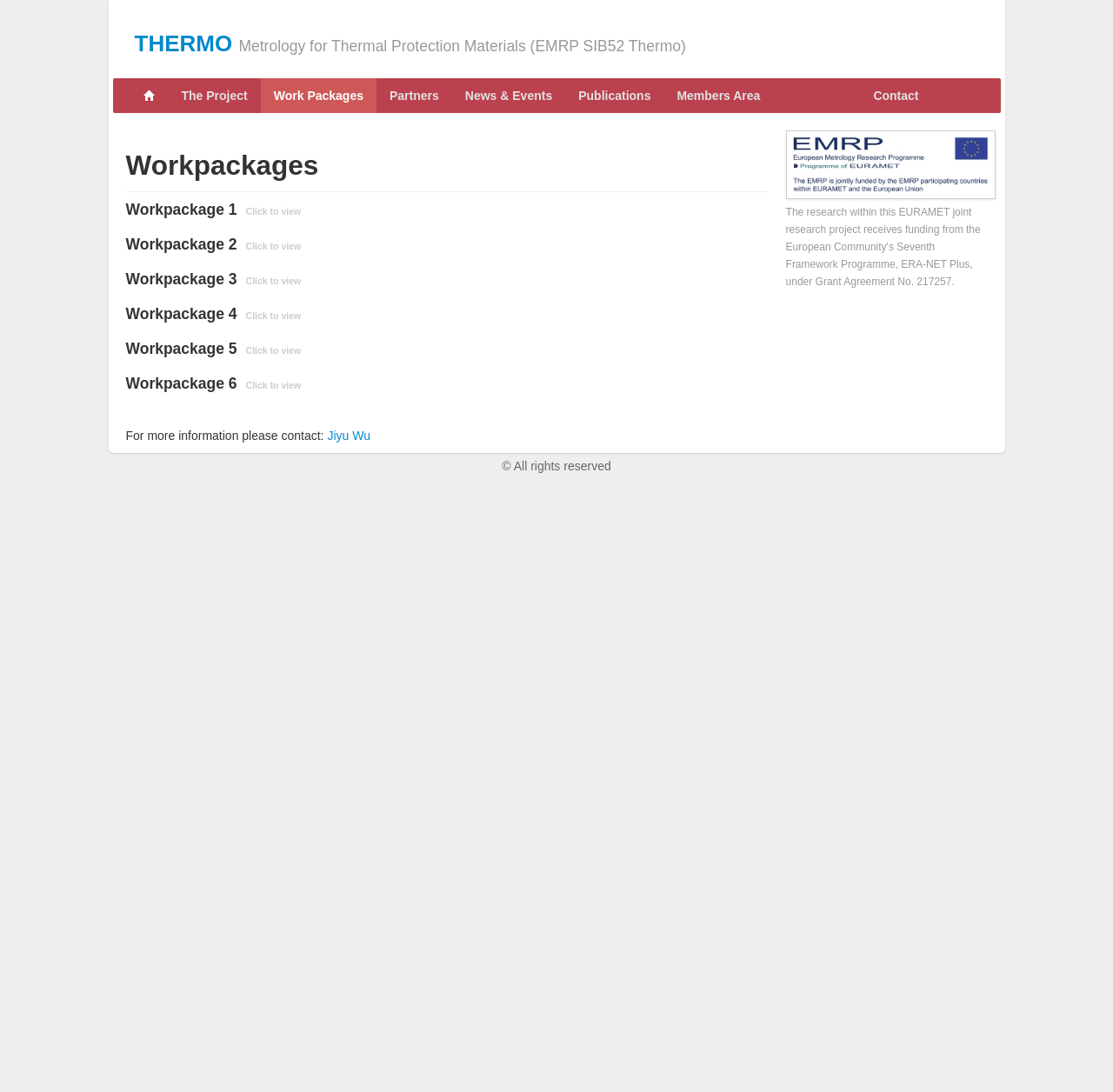Identify the bounding box coordinates of the specific part of the webpage to click to complete this instruction: "Contact Jiyu Wu".

[0.294, 0.393, 0.333, 0.405]